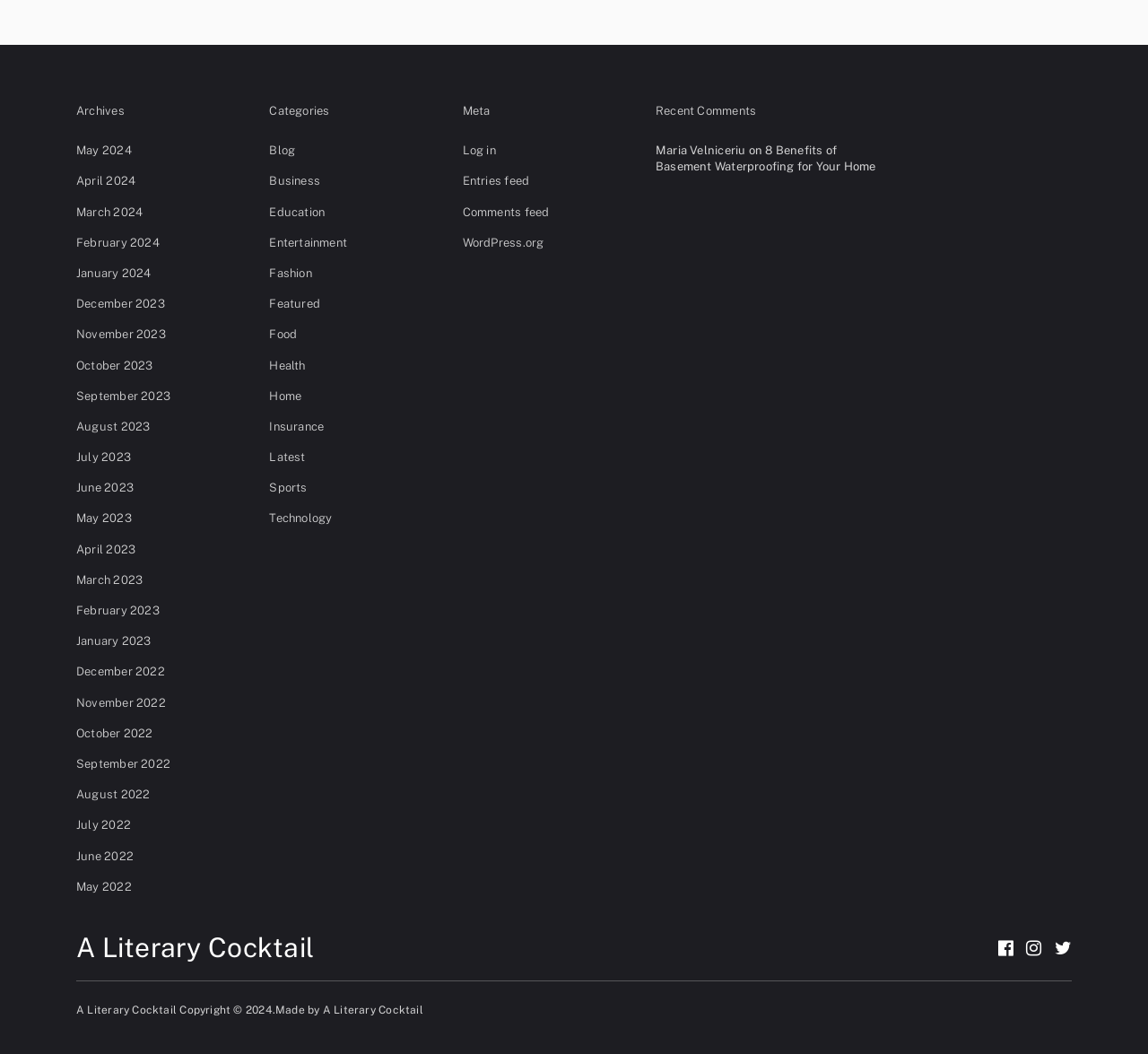Give a succinct answer to this question in a single word or phrase: 
What is the title of the last link at the bottom of the webpage?

A Literary Cocktail